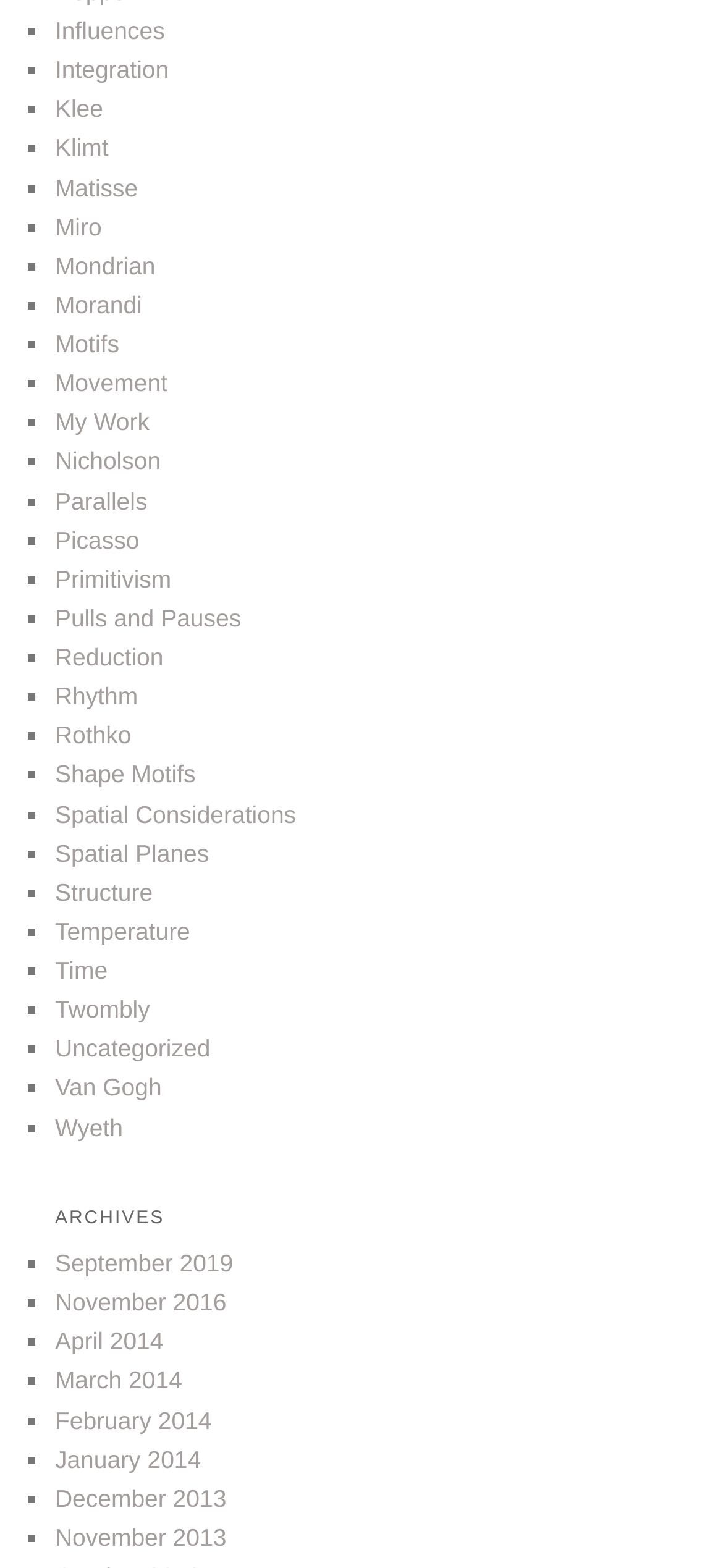How many archives are listed?
Your answer should be a single word or phrase derived from the screenshot.

9